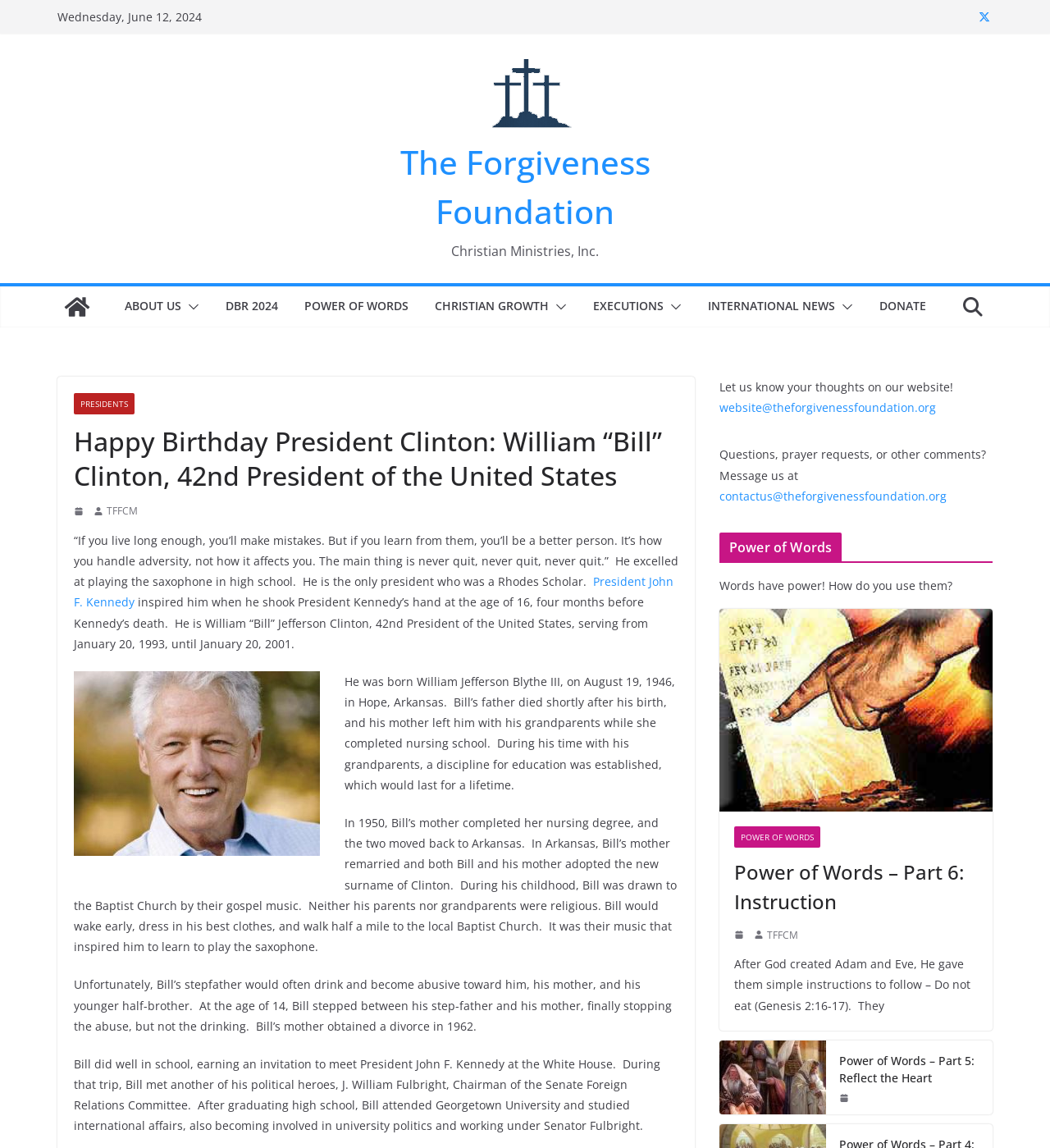Carefully examine the image and provide an in-depth answer to the question: What is the current date mentioned on the webpage?

Based on the webpage content, specifically the text 'Wednesday, June 12, 2024', we can determine that the current date mentioned on the webpage is Wednesday, June 12, 2024.